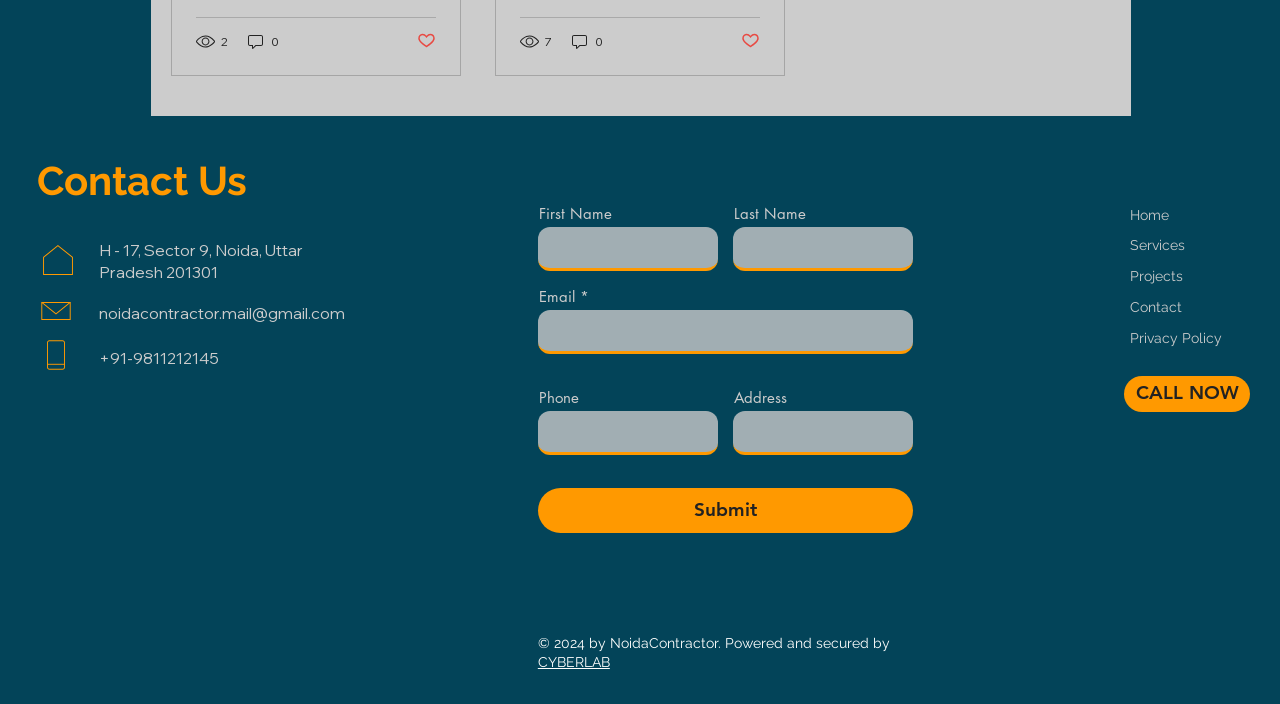What is the purpose of the form on the webpage?
Identify the answer in the screenshot and reply with a single word or phrase.

To submit contact information